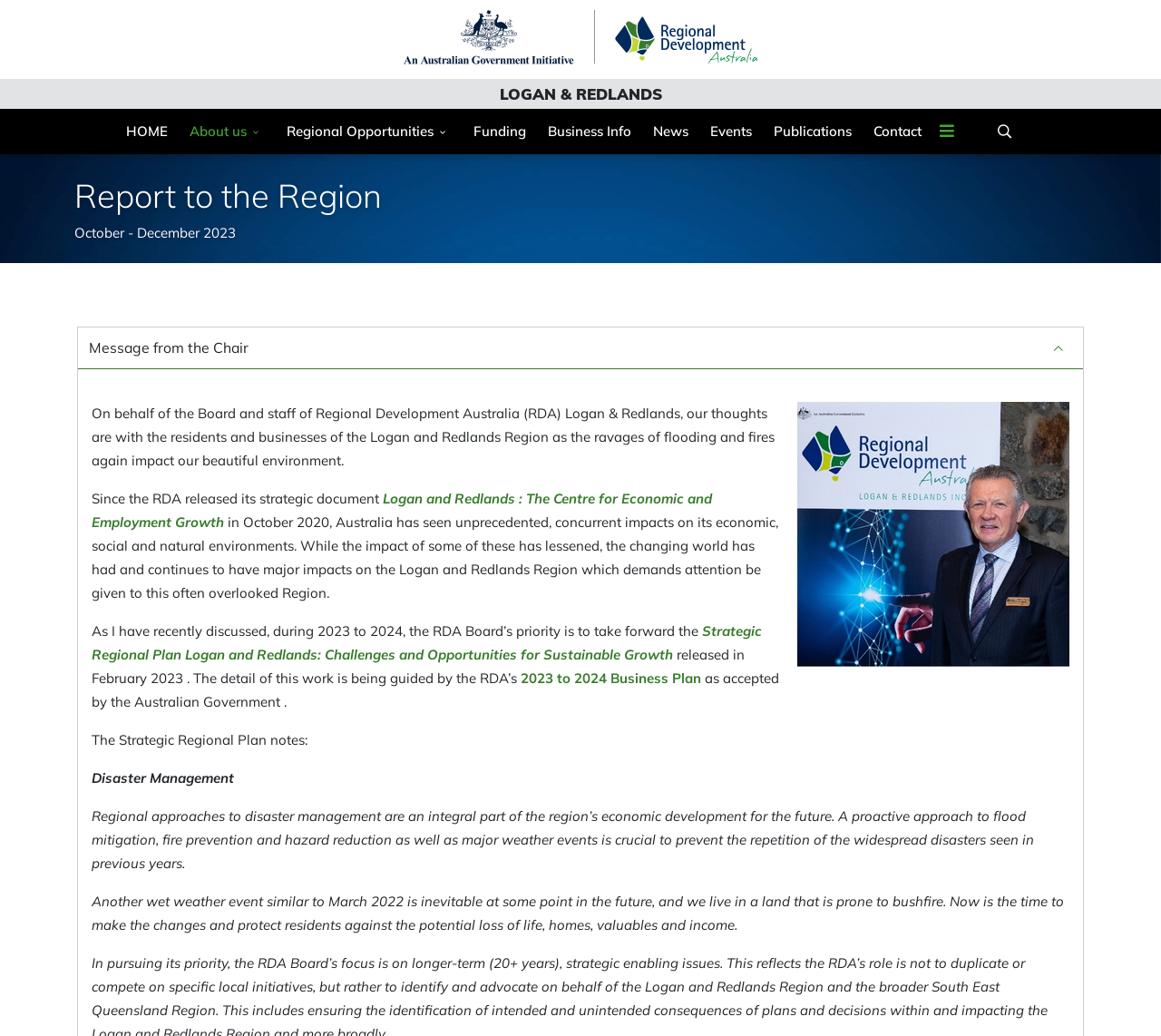Please provide a detailed answer to the question below based on the screenshot: 
What is the importance of disaster management?

The static text element with bounding box coordinates [0.079, 0.779, 0.891, 0.842] emphasizes the importance of disaster management, stating that a proactive approach is crucial to prevent the repetition of widespread disasters and protect residents against the potential loss of life, homes, valuables, and income.